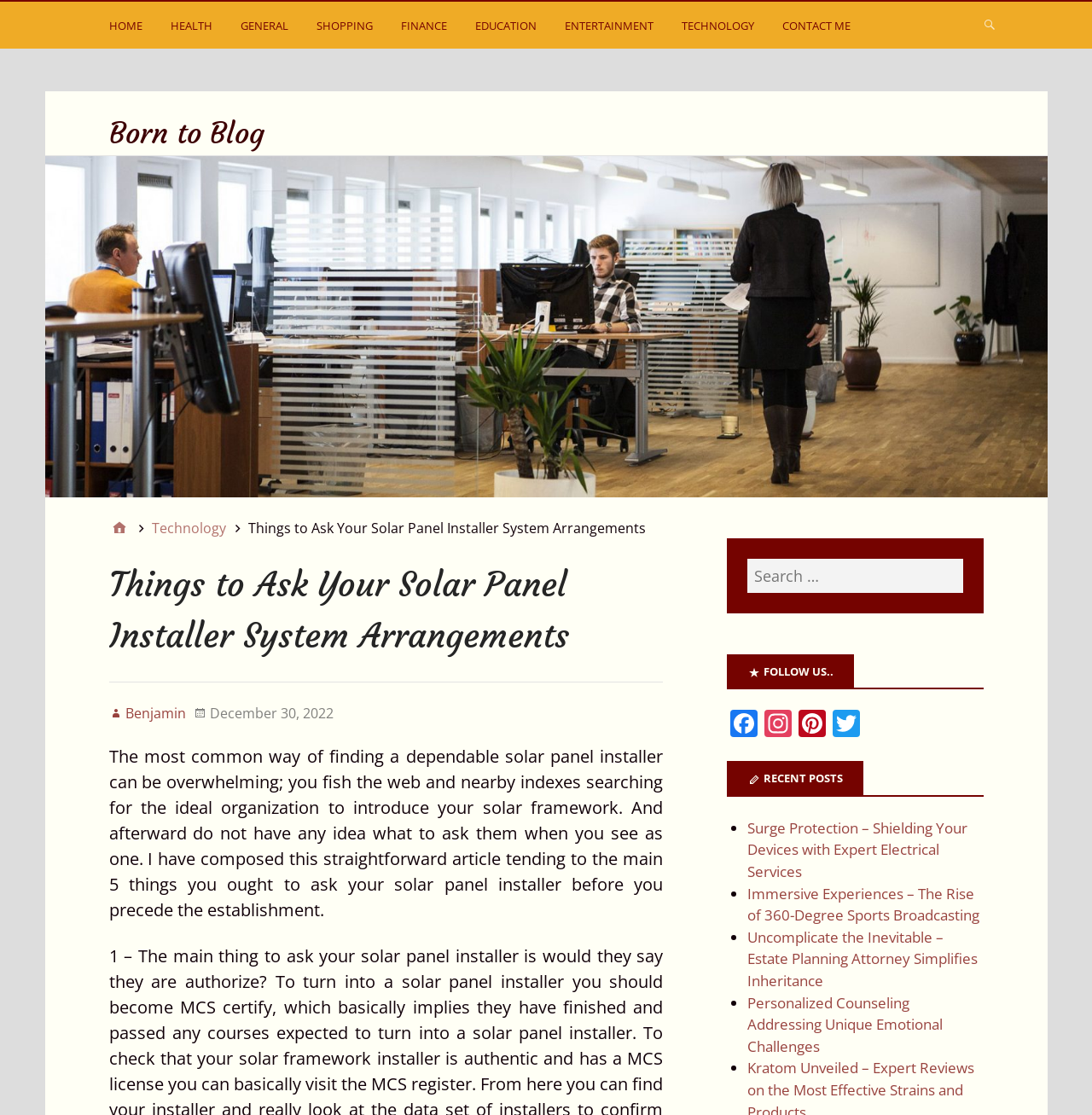Pinpoint the bounding box coordinates of the area that must be clicked to complete this instruction: "Read the article about Things to Ask Your Solar Panel Installer System Arrangements".

[0.227, 0.465, 0.591, 0.482]